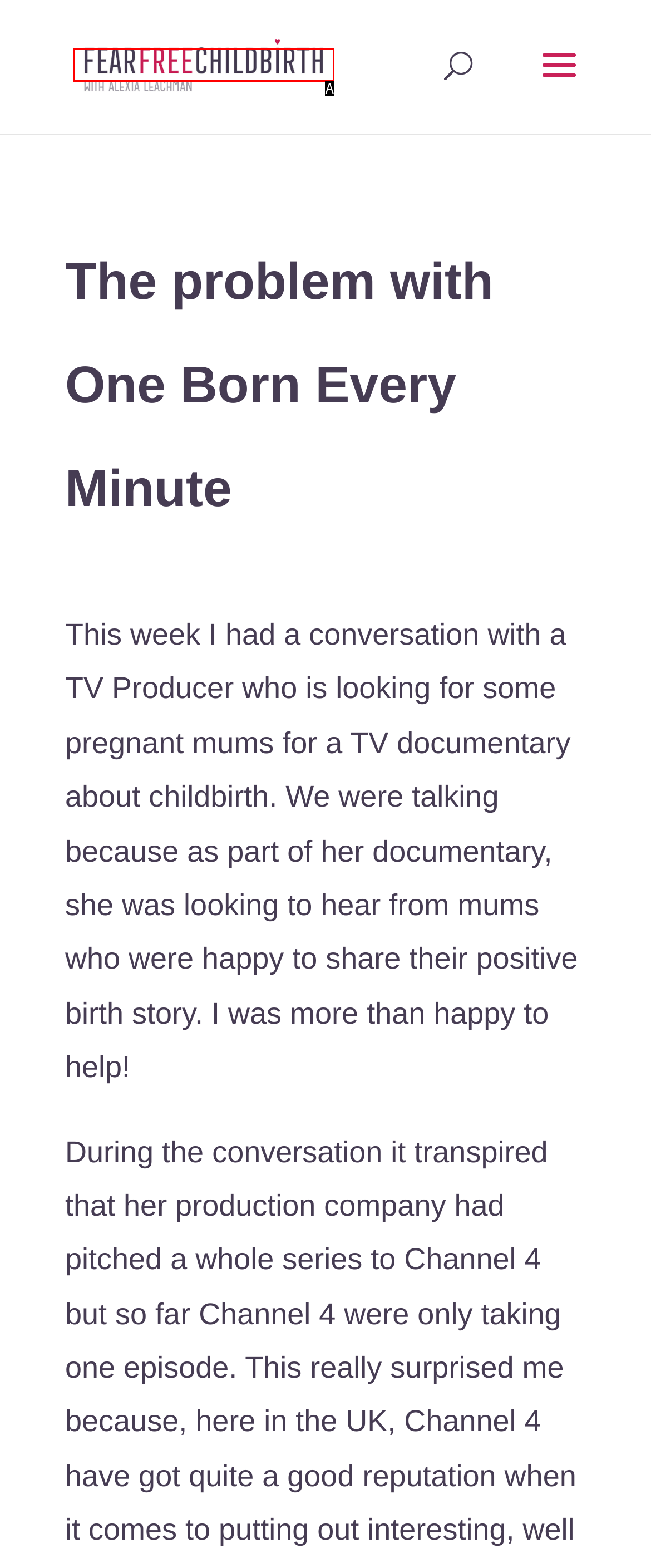Identify the HTML element that matches the description: alt="Fear Free Childbirth". Provide the letter of the correct option from the choices.

A